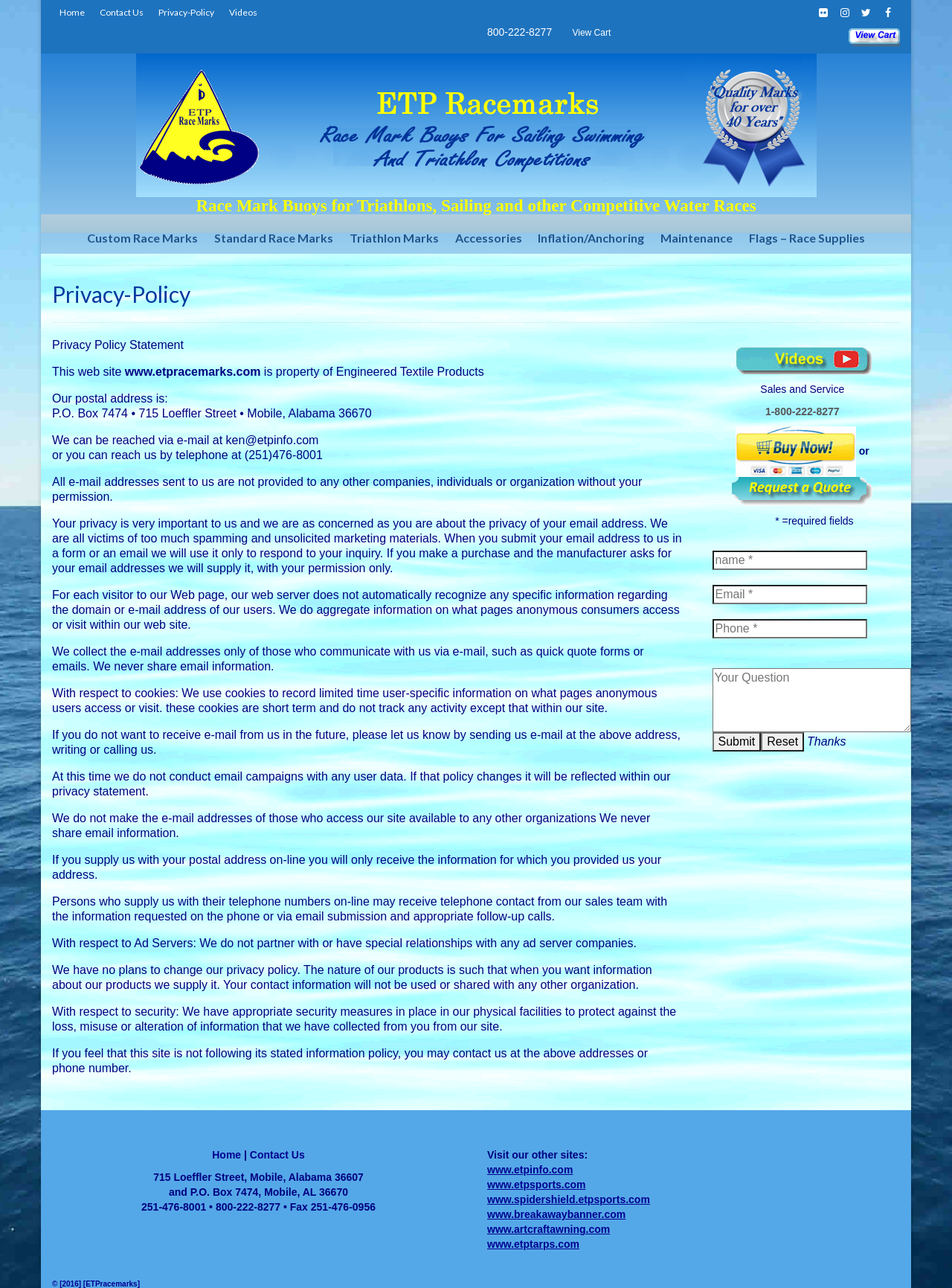Kindly determine the bounding box coordinates of the area that needs to be clicked to fulfill this instruction: "Click the 'View Cart' button".

[0.891, 0.022, 0.945, 0.037]